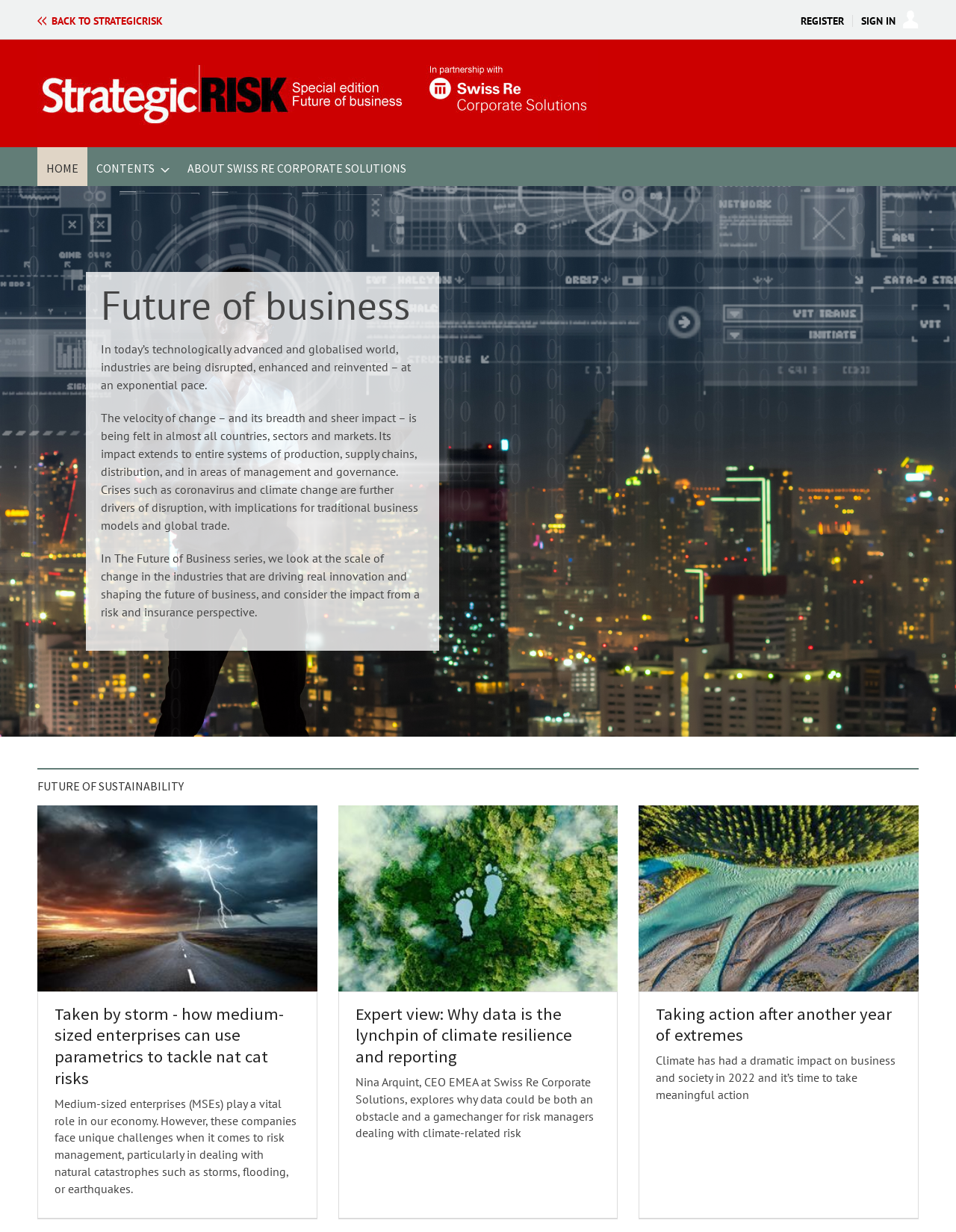What is the topic of the 'Taken by storm' article?
Using the visual information from the image, give a one-word or short-phrase answer.

nat cat risks